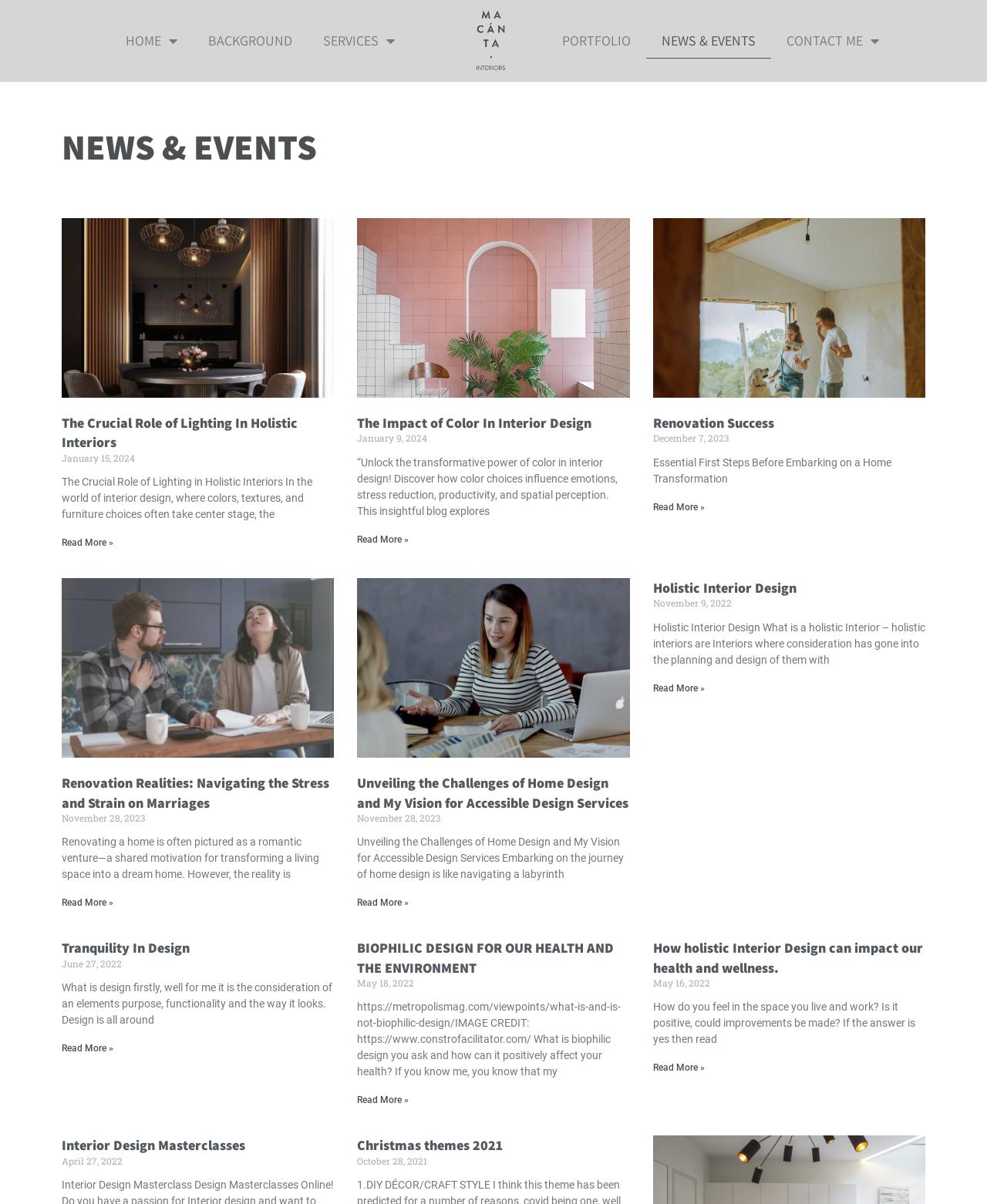How many links are in the top navigation menu?
Please provide a detailed and comprehensive answer to the question.

I looked at the top navigation menu and counted the number of link elements, which are 5 in total.